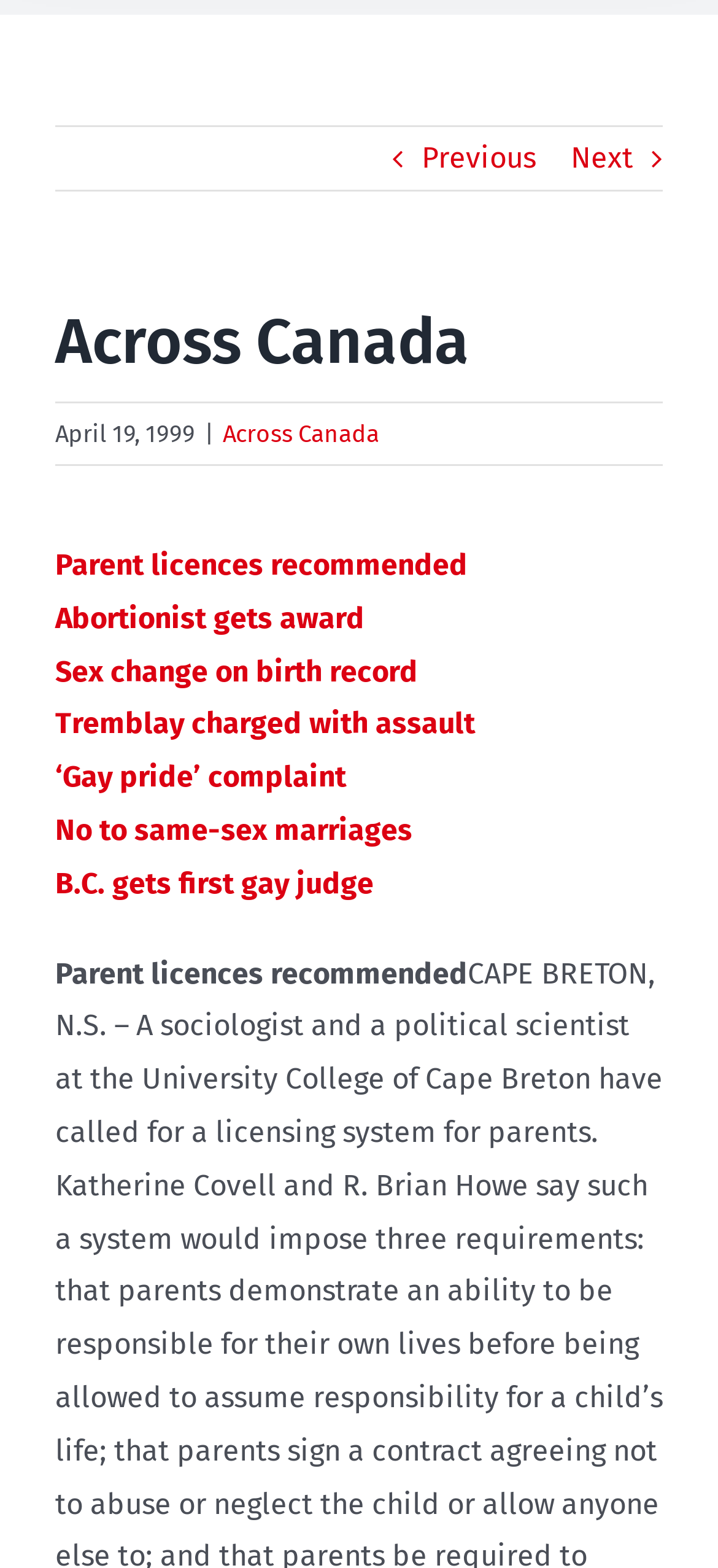Extract the bounding box of the UI element described as: "B.C. gets first gay judge".

[0.077, 0.552, 0.521, 0.574]